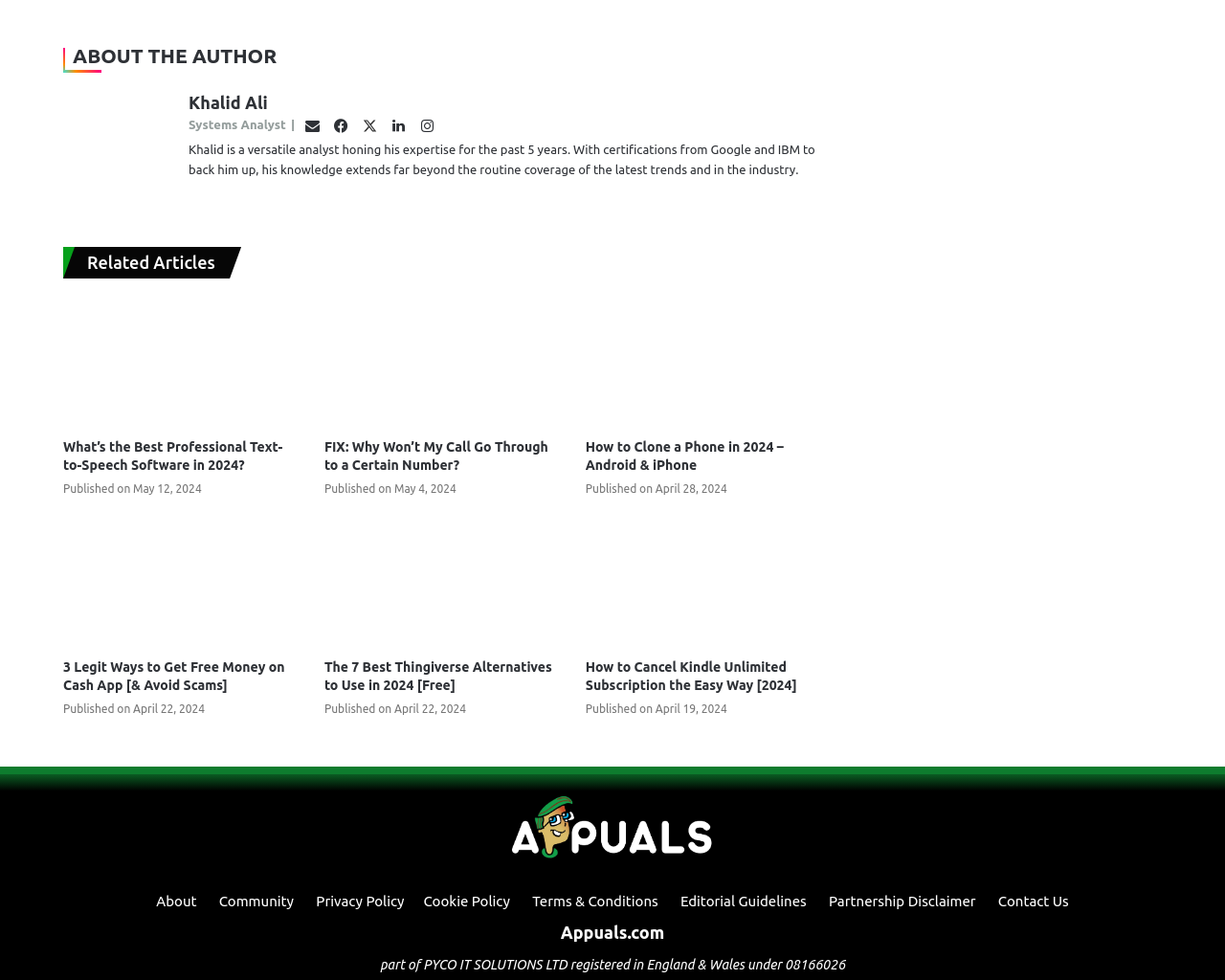Identify the bounding box coordinates of the region I need to click to complete this instruction: "Check Facebook profile".

[0.269, 0.117, 0.288, 0.14]